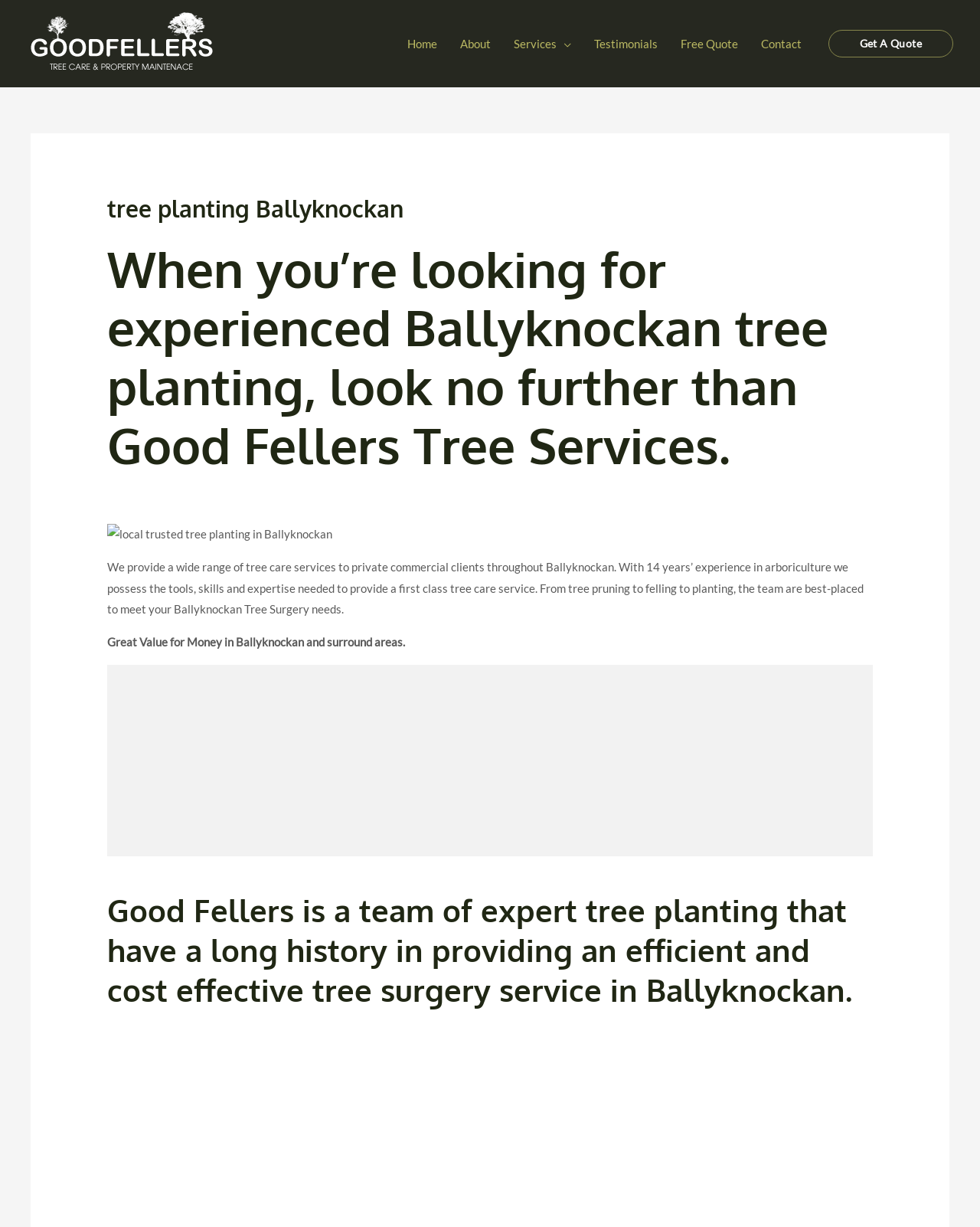Given the element description Get A Quote, specify the bounding box coordinates of the corresponding UI element in the format (top-left x, top-left y, bottom-right x, bottom-right y). All values must be between 0 and 1.

[0.845, 0.024, 0.973, 0.047]